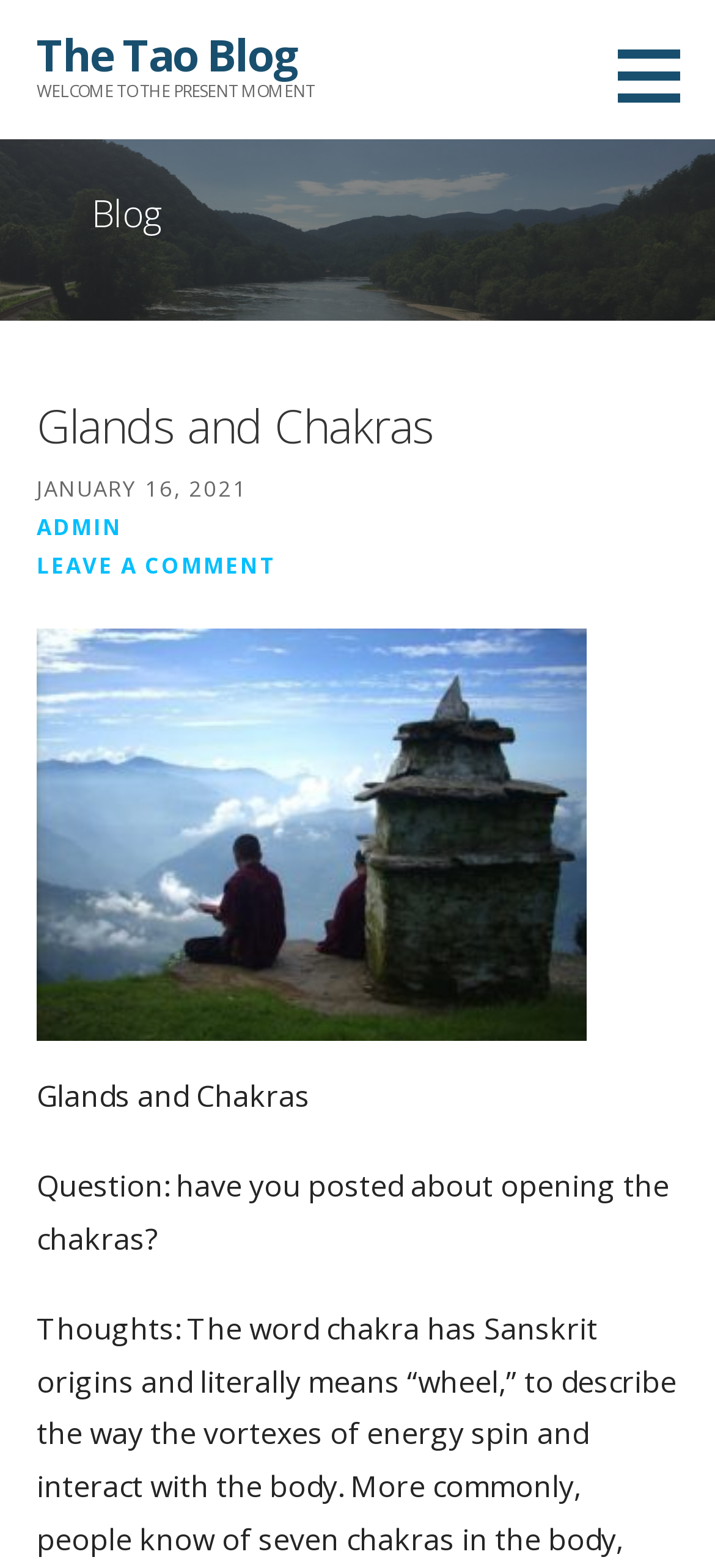Using the format (top-left x, top-left y, bottom-right x, bottom-right y), and given the element description, identify the bounding box coordinates within the screenshot: Leave a comment

[0.051, 0.351, 0.387, 0.37]